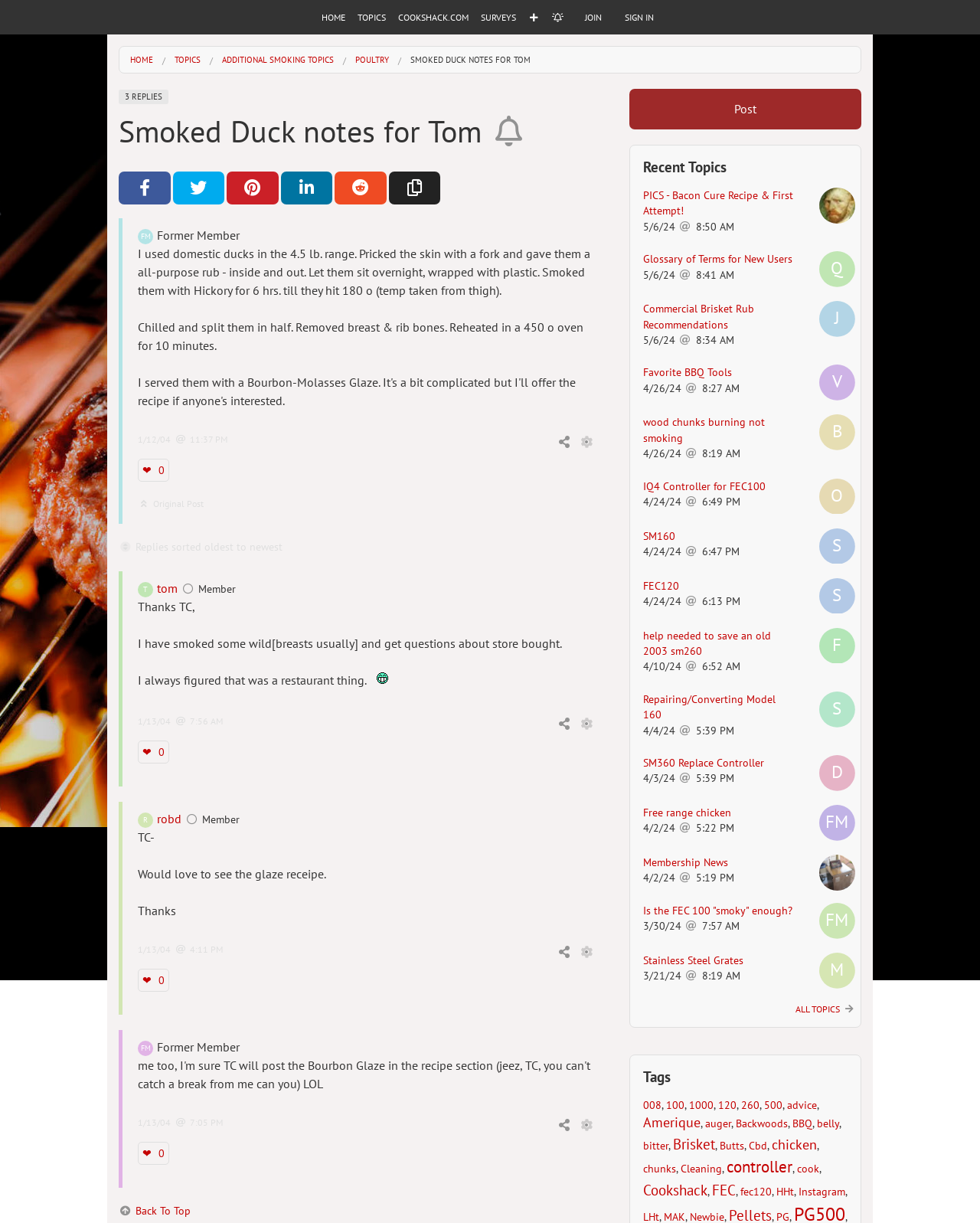Determine the bounding box coordinates of the region to click in order to accomplish the following instruction: "Click on the 'SMOKED DUCK NOTES FOR TOM' link". Provide the coordinates as four float numbers between 0 and 1, specifically [left, top, right, bottom].

[0.397, 0.044, 0.541, 0.054]